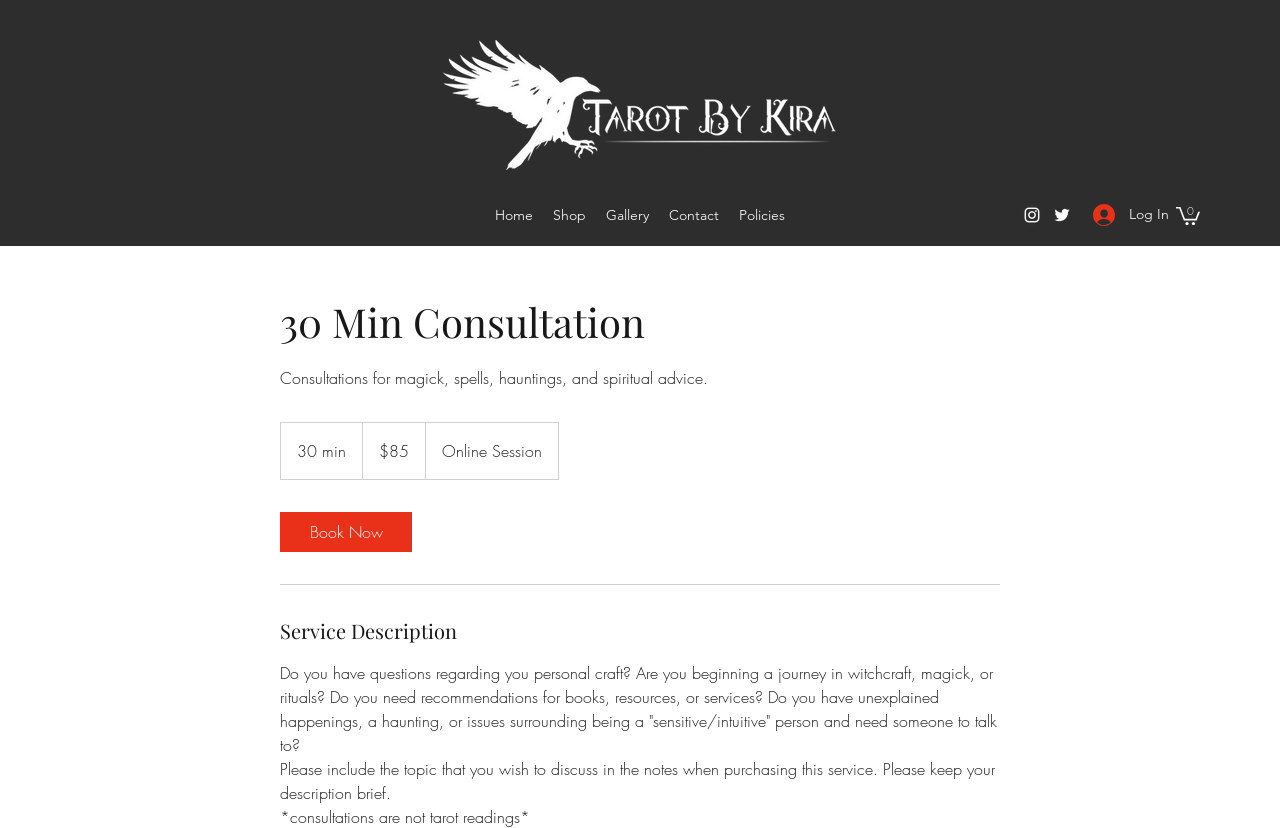Your task is to extract the text of the main heading from the webpage.

30 Min Consultation